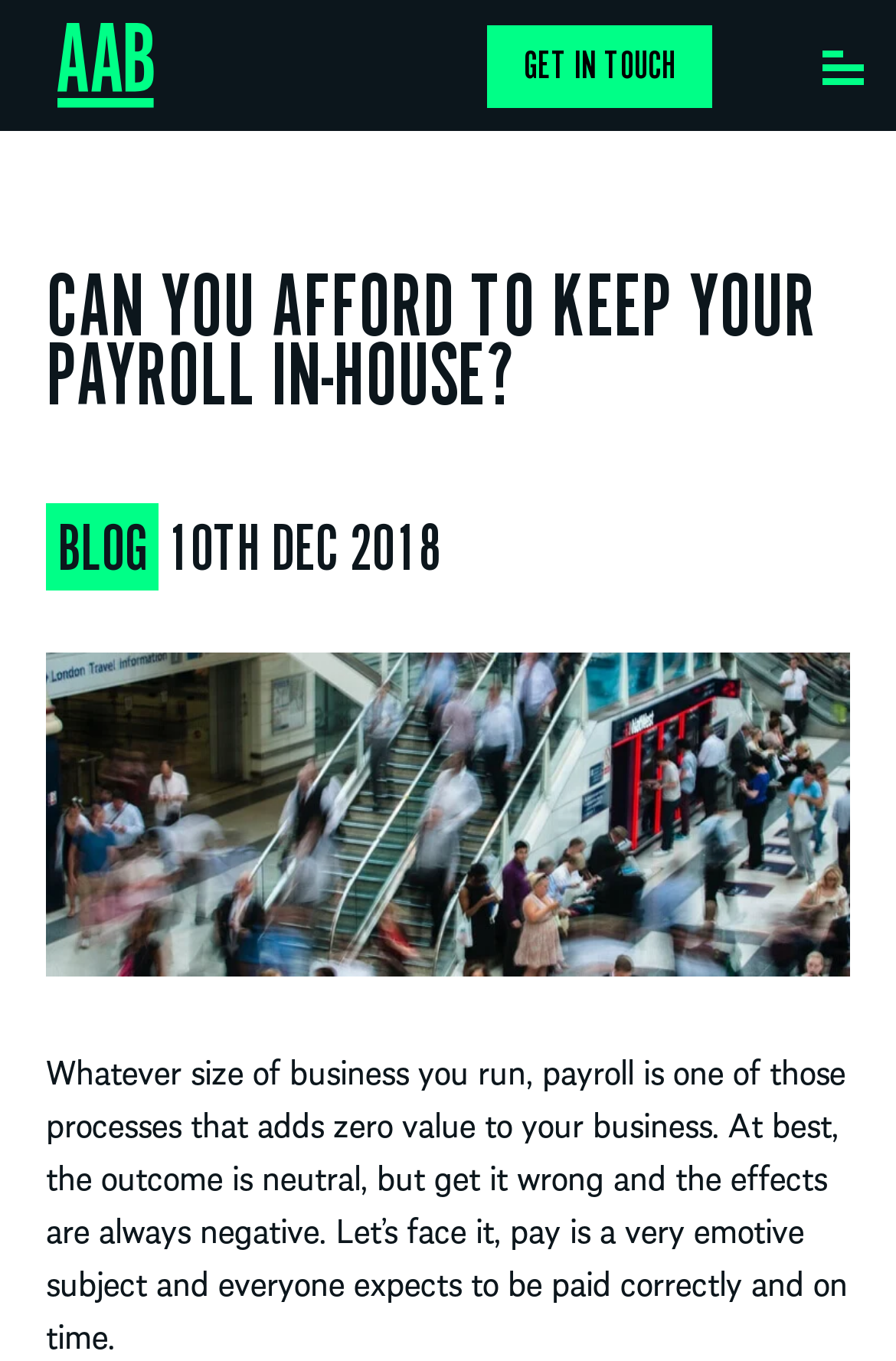Generate the main heading text from the webpage.

CAN YOU AFFORD TO KEEP YOUR PAYROLL IN-HOUSE?